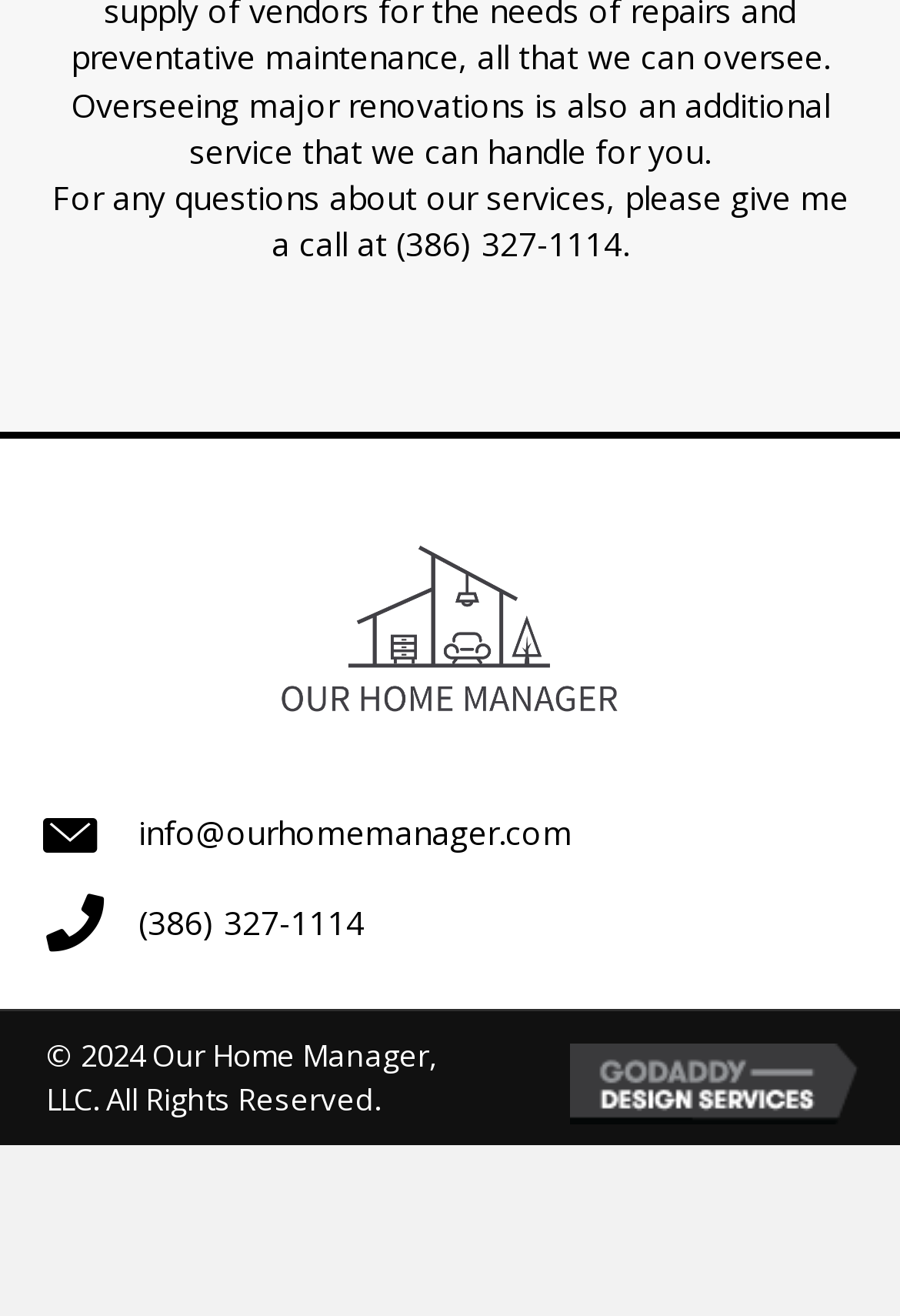Use a single word or phrase to answer this question: 
What is the phone number to call for questions about services?

(386) 327-1114